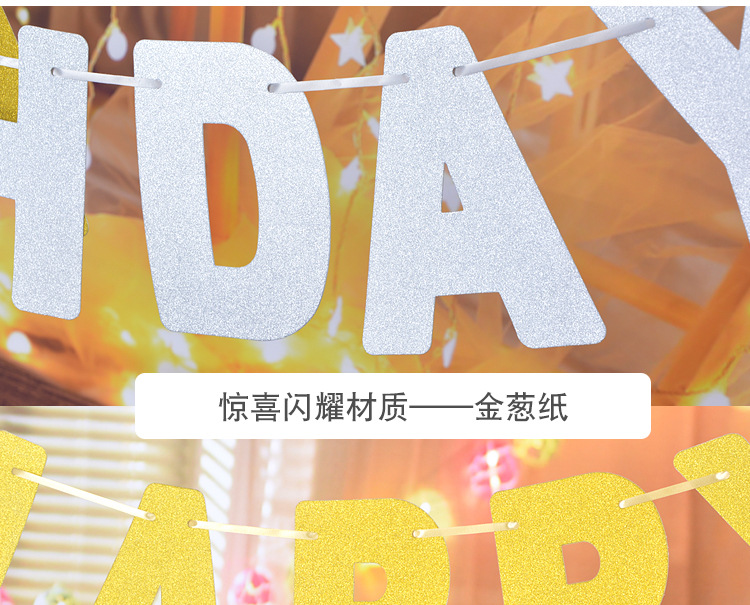Give a one-word or short-phrase answer to the following question: 
What is the purpose of the decoration?

Birthday party